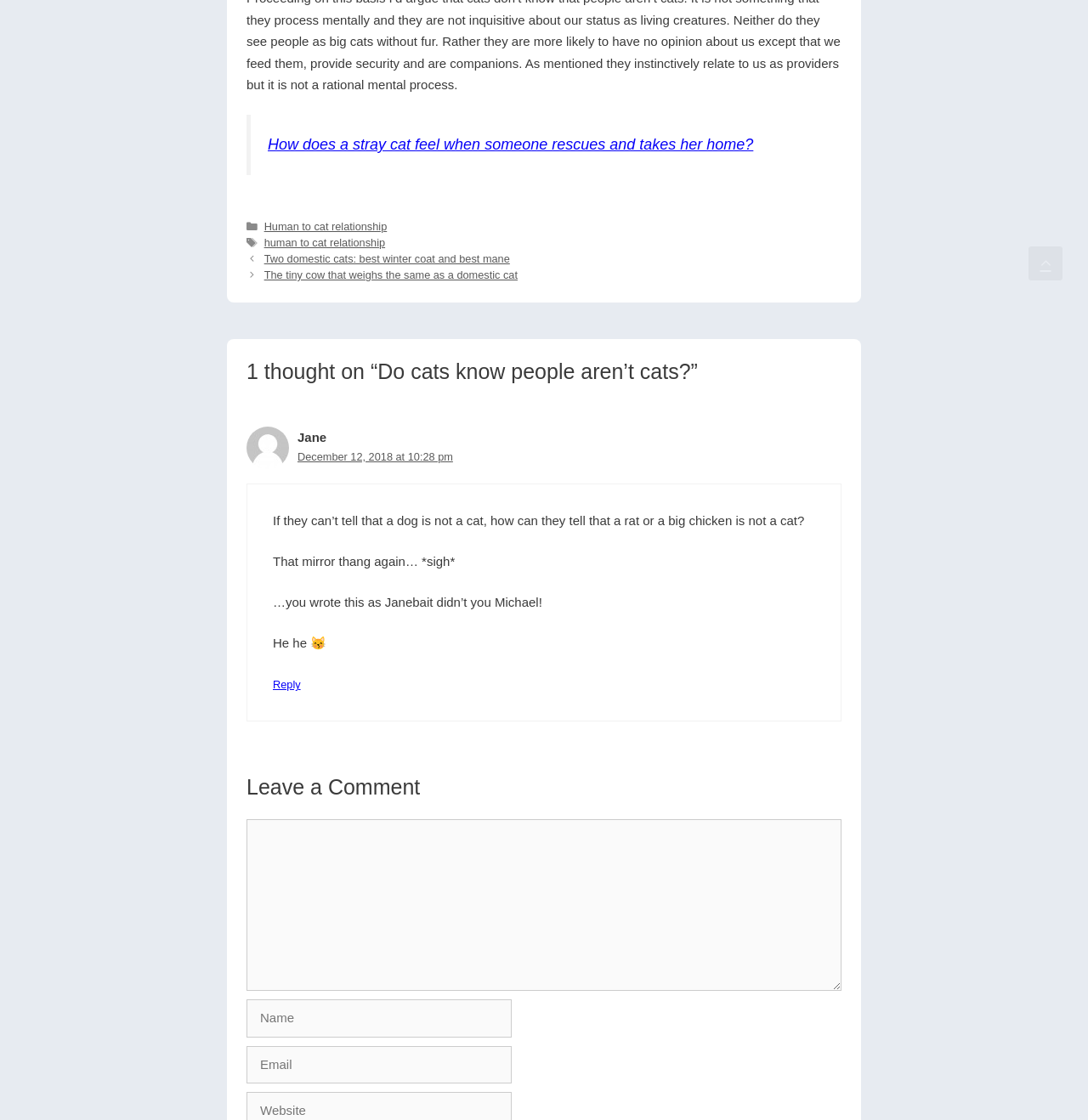Determine the bounding box coordinates for the area that needs to be clicked to fulfill this task: "Go to the 'Schedule' page". The coordinates must be given as four float numbers between 0 and 1, i.e., [left, top, right, bottom].

None